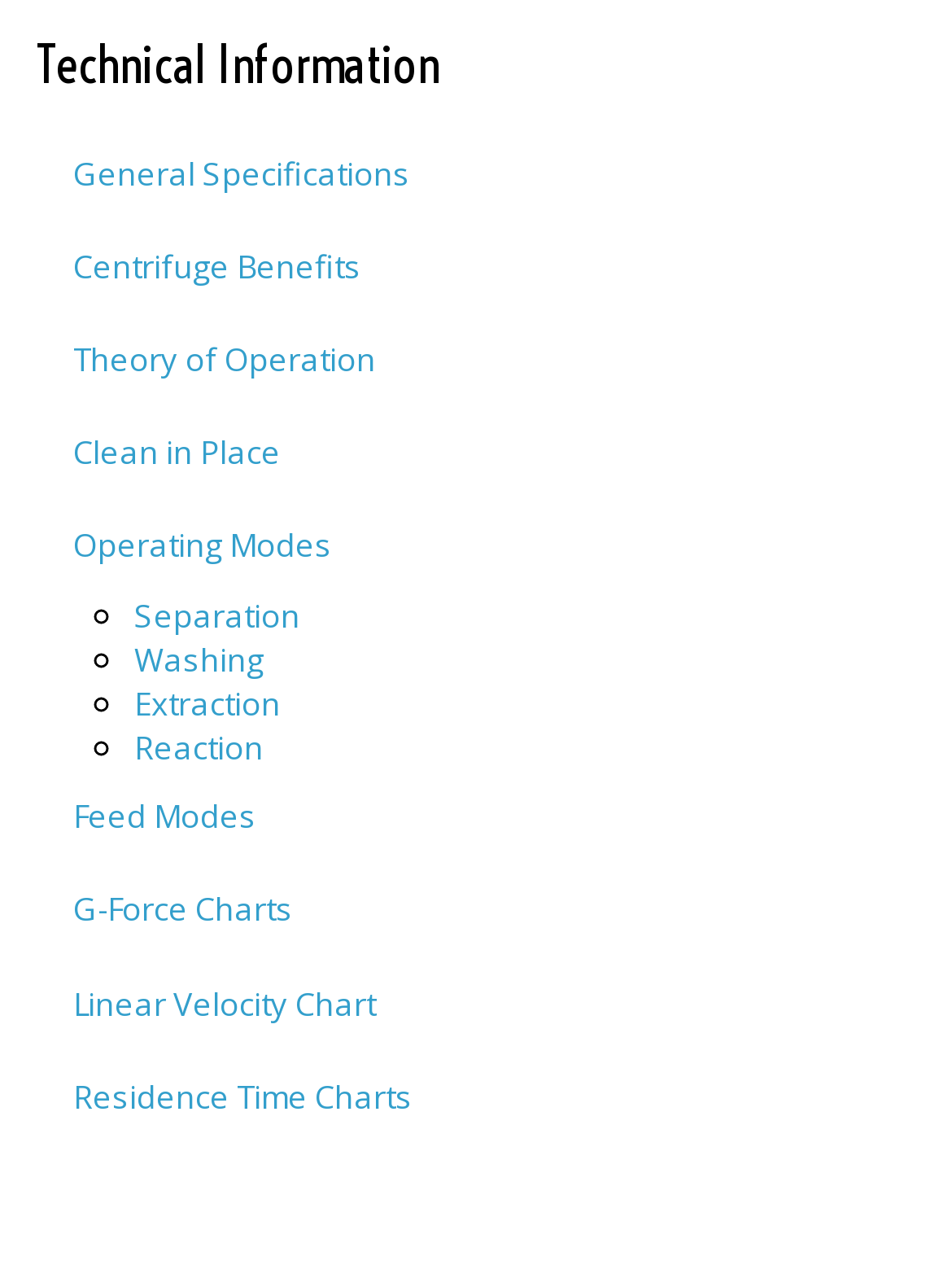Refer to the image and provide a thorough answer to this question:
What are the different operating modes?

The different operating modes are listed as links on the webpage, including 'Separation', 'Washing', 'Extraction', and 'Reaction'. These links are likely to provide more information about each operating mode.